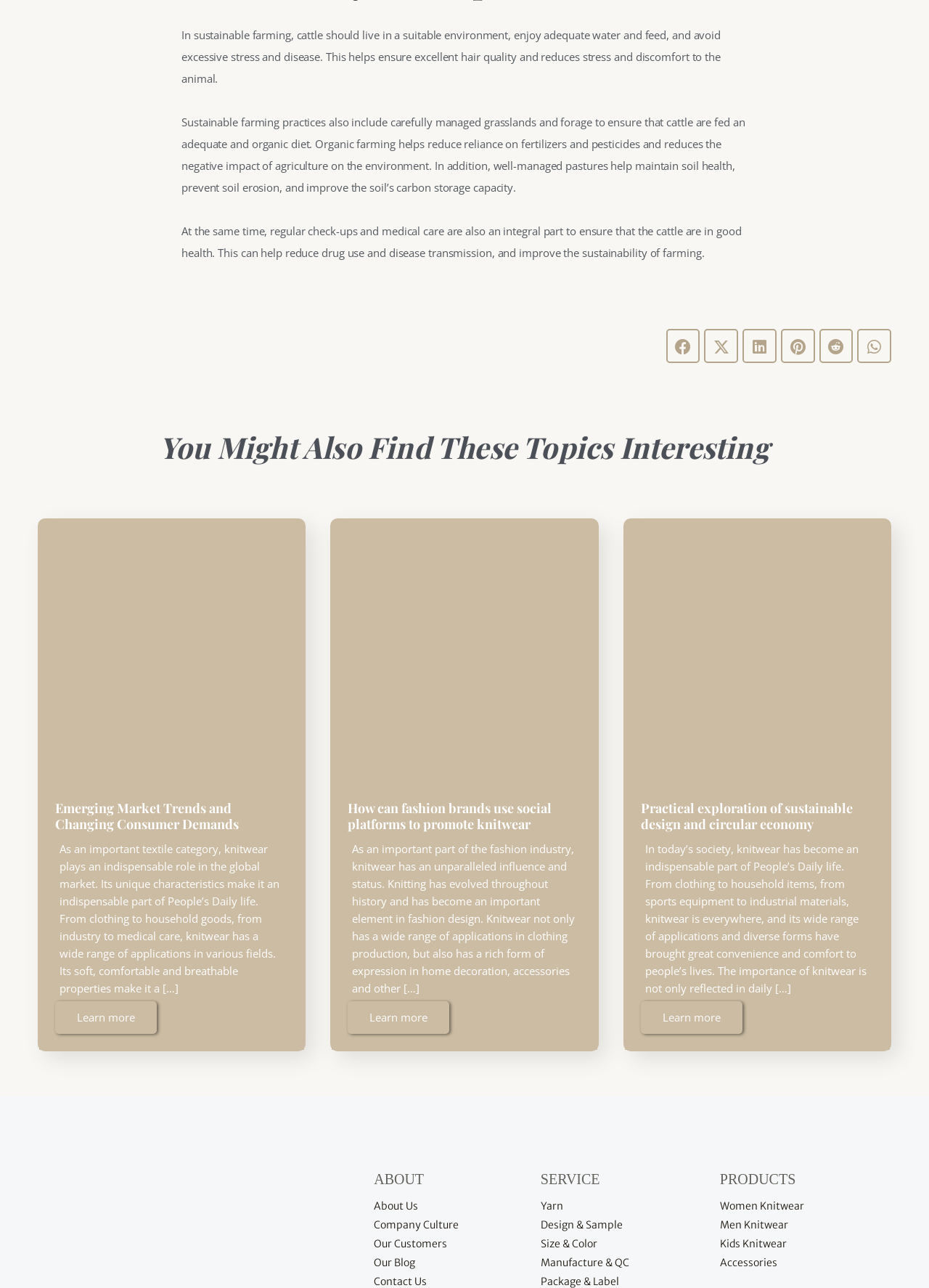Please provide a one-word or phrase answer to the question: 
What are the three topics related to knitwear?

Emerging market trends, fashion brands, and sustainable design